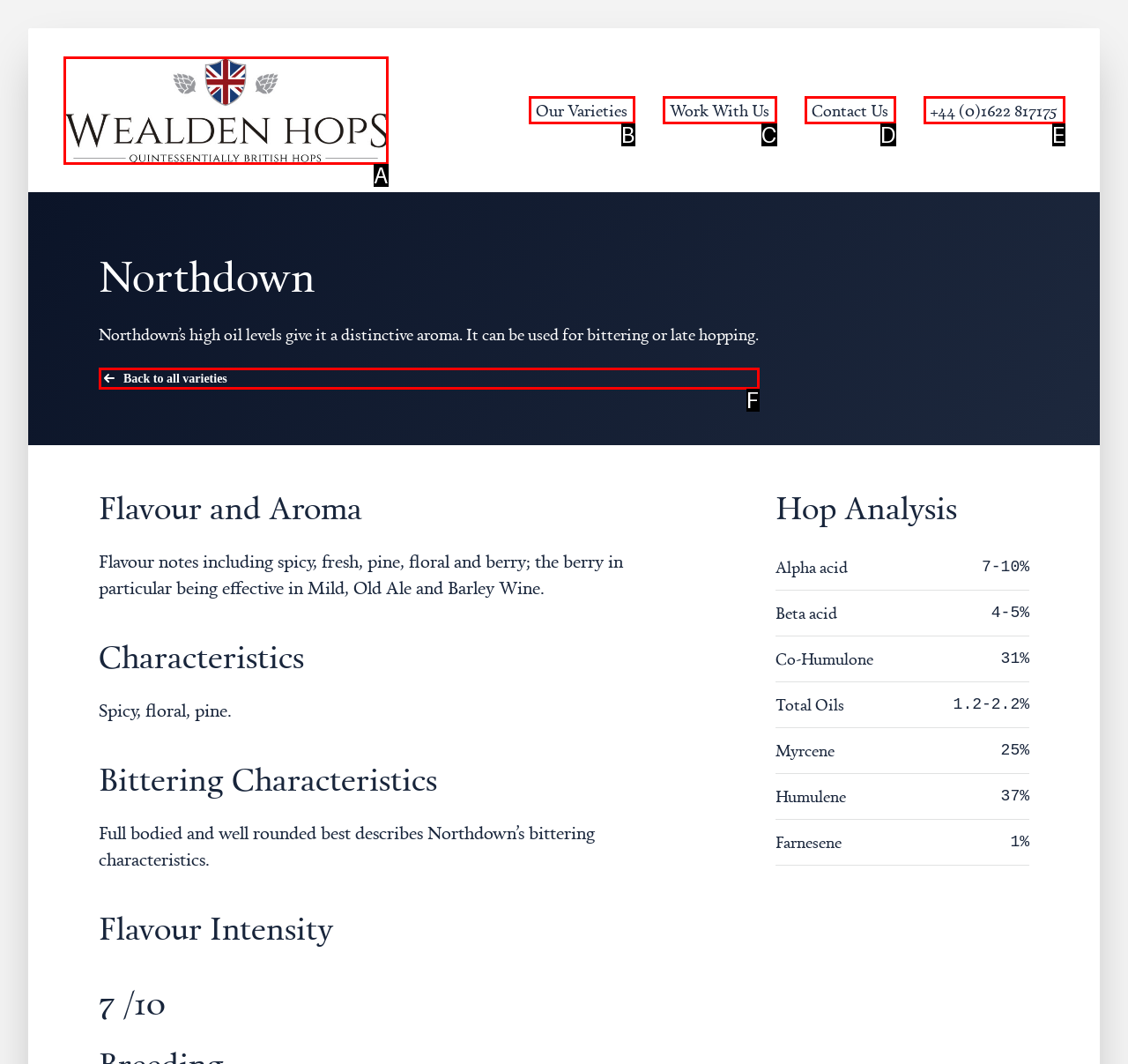From the description: Work With Us, select the HTML element that fits best. Reply with the letter of the appropriate option.

C